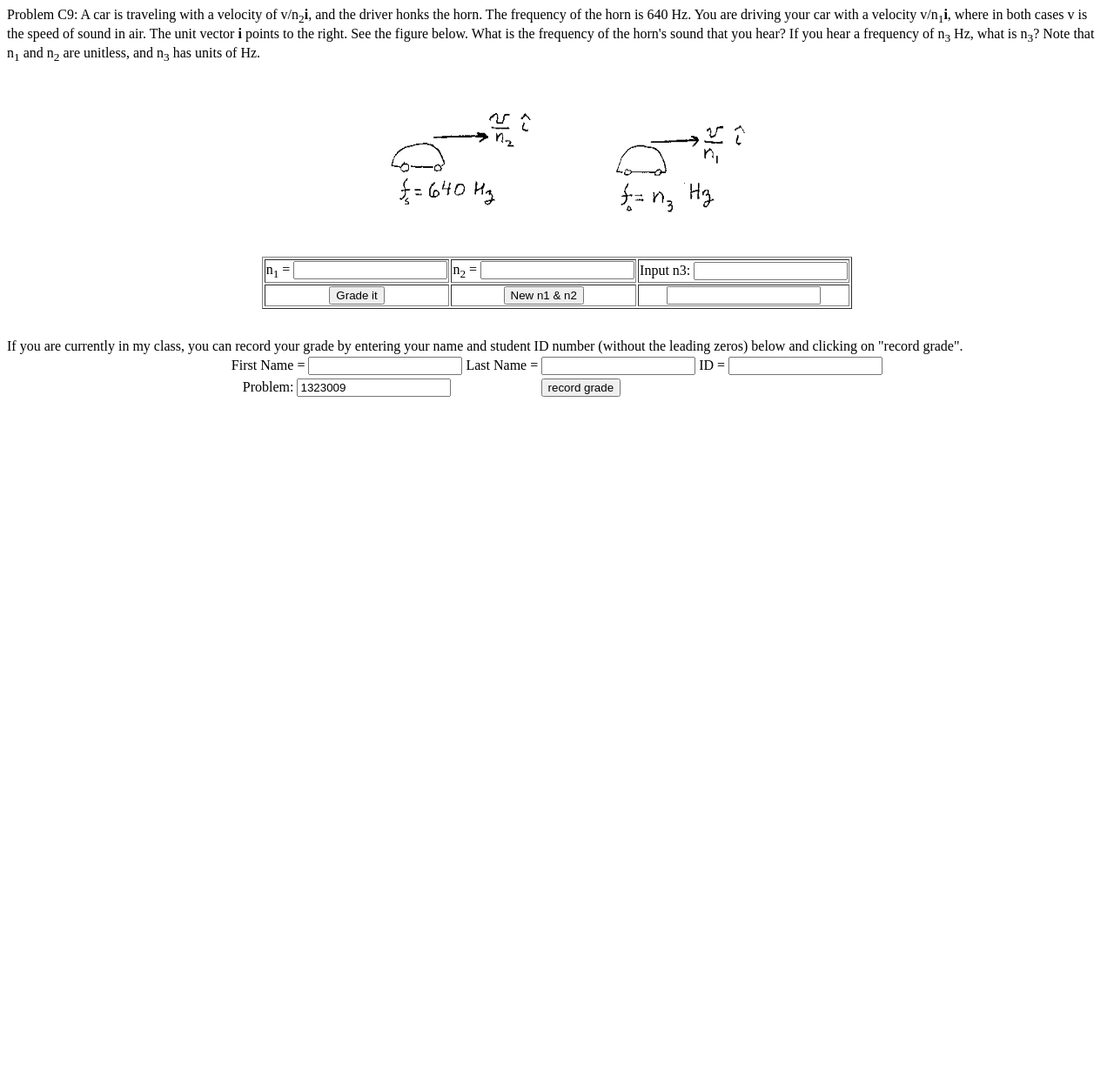Provide the bounding box coordinates for the UI element described in this sentence: "SIP Calculator". The coordinates should be four float values between 0 and 1, i.e., [left, top, right, bottom].

None